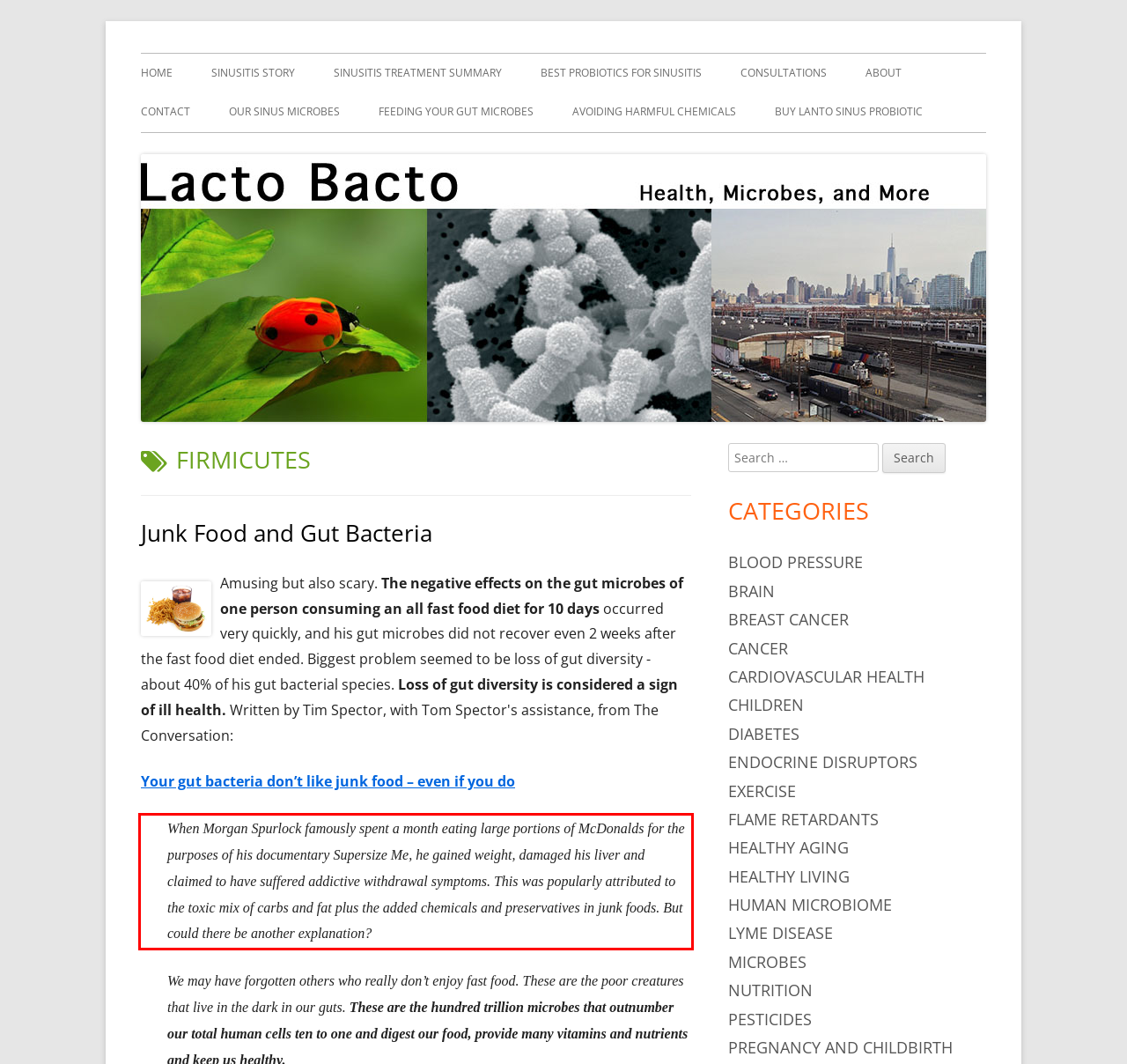Please examine the screenshot of the webpage and read the text present within the red rectangle bounding box.

When Morgan Spurlock famously spent a month eating large portions of McDonalds for the purposes of his documentary Supersize Me, he gained weight, damaged his liver and claimed to have suffered addictive withdrawal symptoms. This was popularly attributed to the toxic mix of carbs and fat plus the added chemicals and preservatives in junk foods. But could there be another explanation?